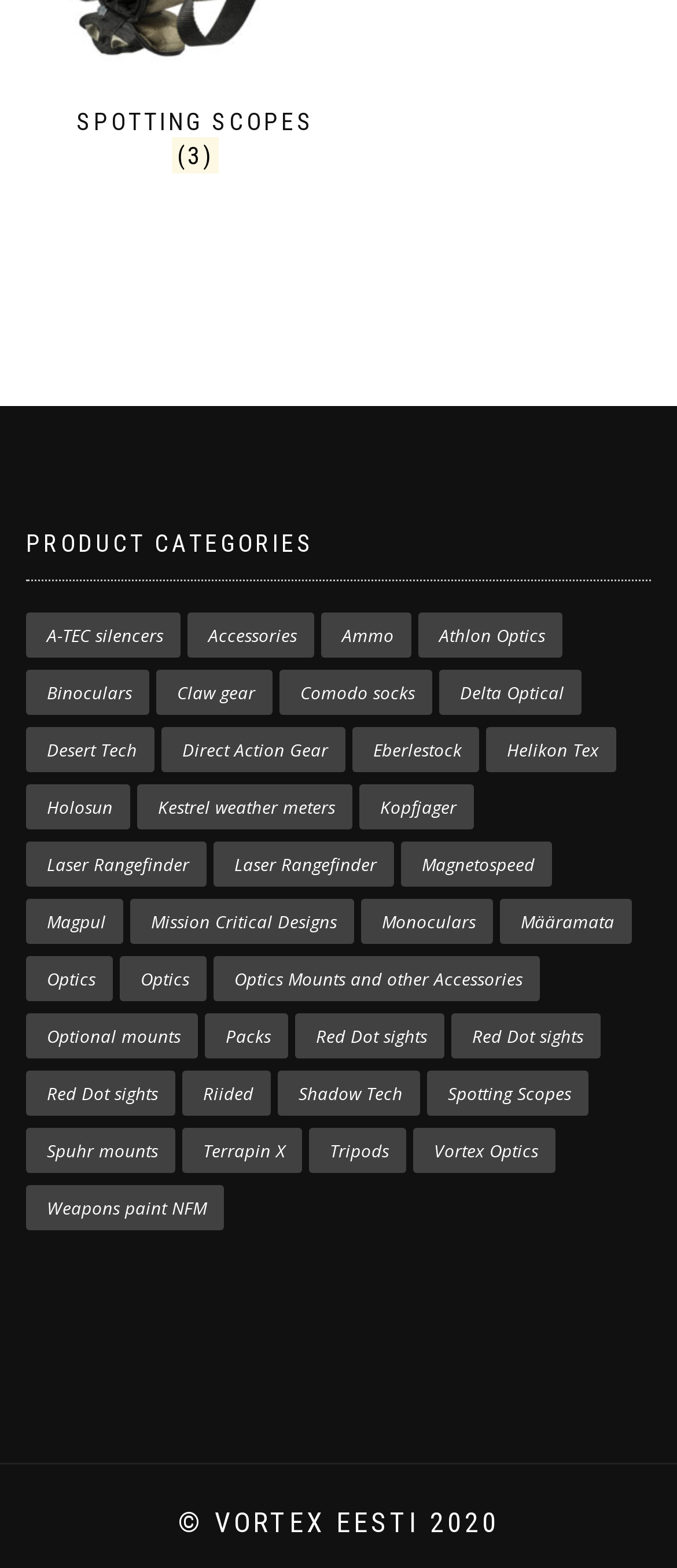How many product categories are there?
Please provide an in-depth and detailed response to the question.

I counted the number of links under the 'PRODUCT CATEGORIES' heading, and there are 23 links, each representing a product category.